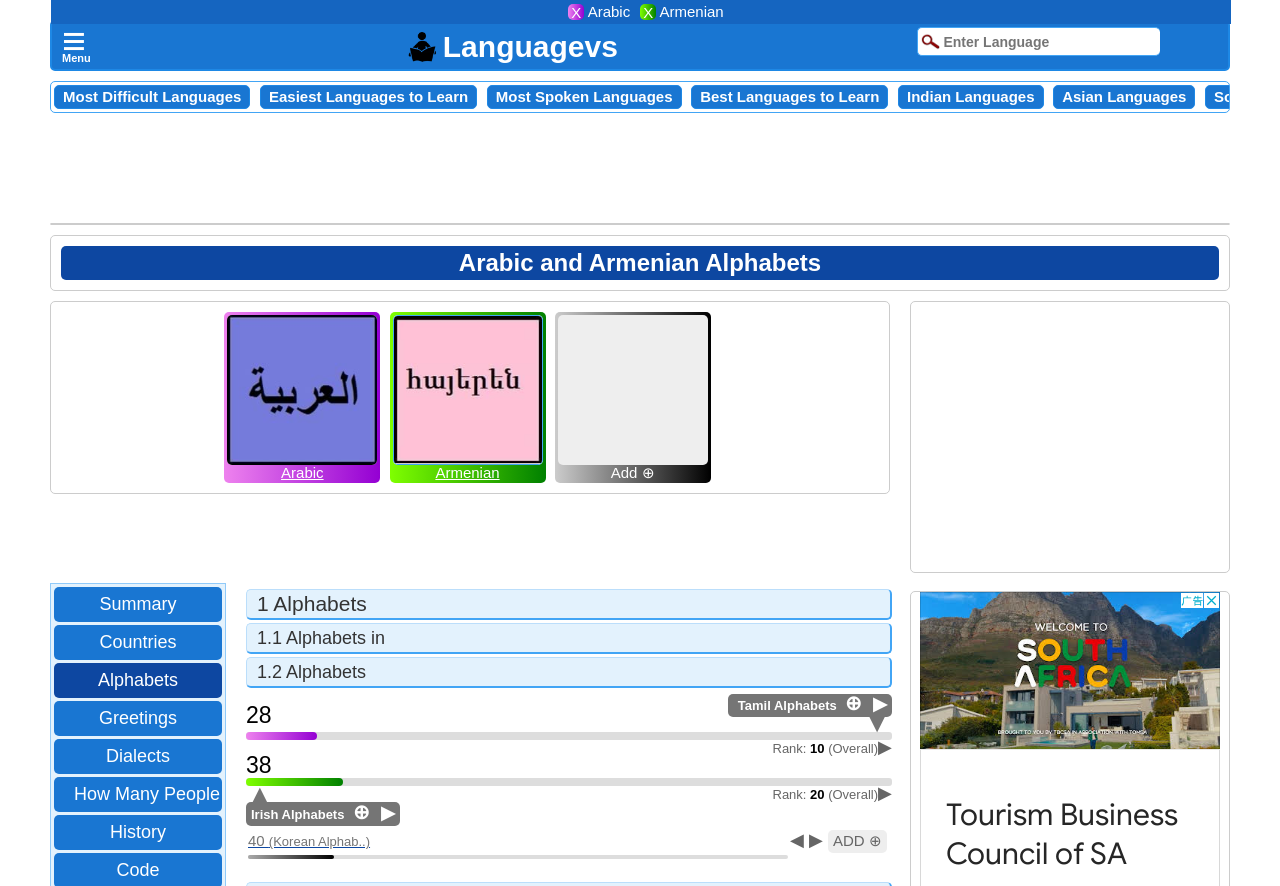Your task is to find and give the main heading text of the webpage.

Arabic and Armenian Alphabets